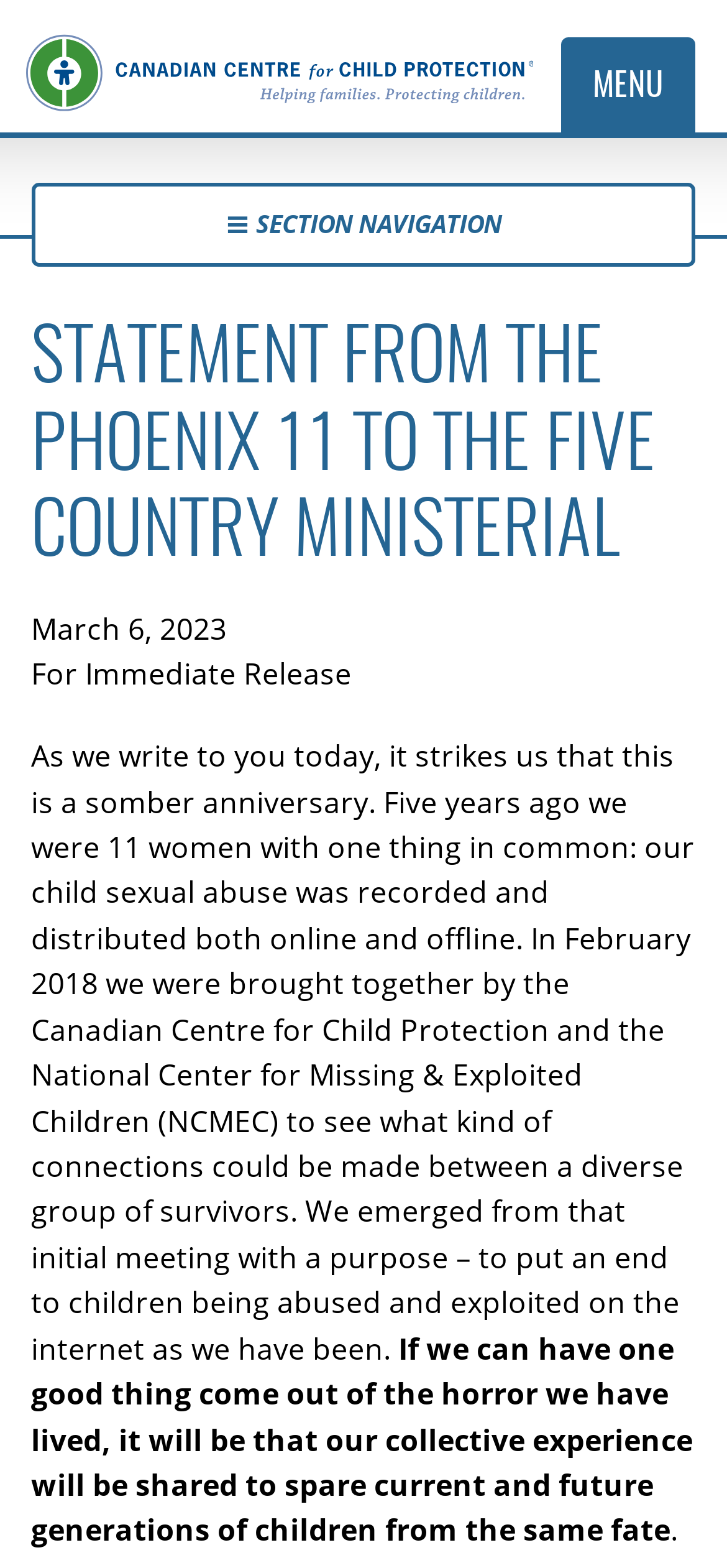Generate a comprehensive description of the webpage.

The webpage is a statement from the Phoenix 11 to the Five Country Ministerial, as indicated by the title at the top of the page. At the top left, there is a logo of the Canadian Centre for Child Protection, which is an image linked to the organization's website. Next to the logo, there is a "MENU" link. Below these elements, there is a button for section navigation, which is currently not expanded.

The main content of the page is a statement from the Phoenix 11, which is divided into three paragraphs. The first paragraph is a somber reflection on the anniversary of the group's formation, mentioning that the 11 women were brought together by the Canadian Centre for Child Protection and the National Center for Missing & Exploited Children. The second paragraph is a brief description of the group's purpose, which is to prevent children from being abused and exploited online. The third paragraph expresses the group's hope that their collective experience will spare future generations of children from similar horrors.

At the top right of the page, there is a time stamp indicating that the statement was released on March 6, 2023. Below the statement, there is a "Back to top" link at the bottom right of the page, allowing users to quickly navigate back to the top of the page.